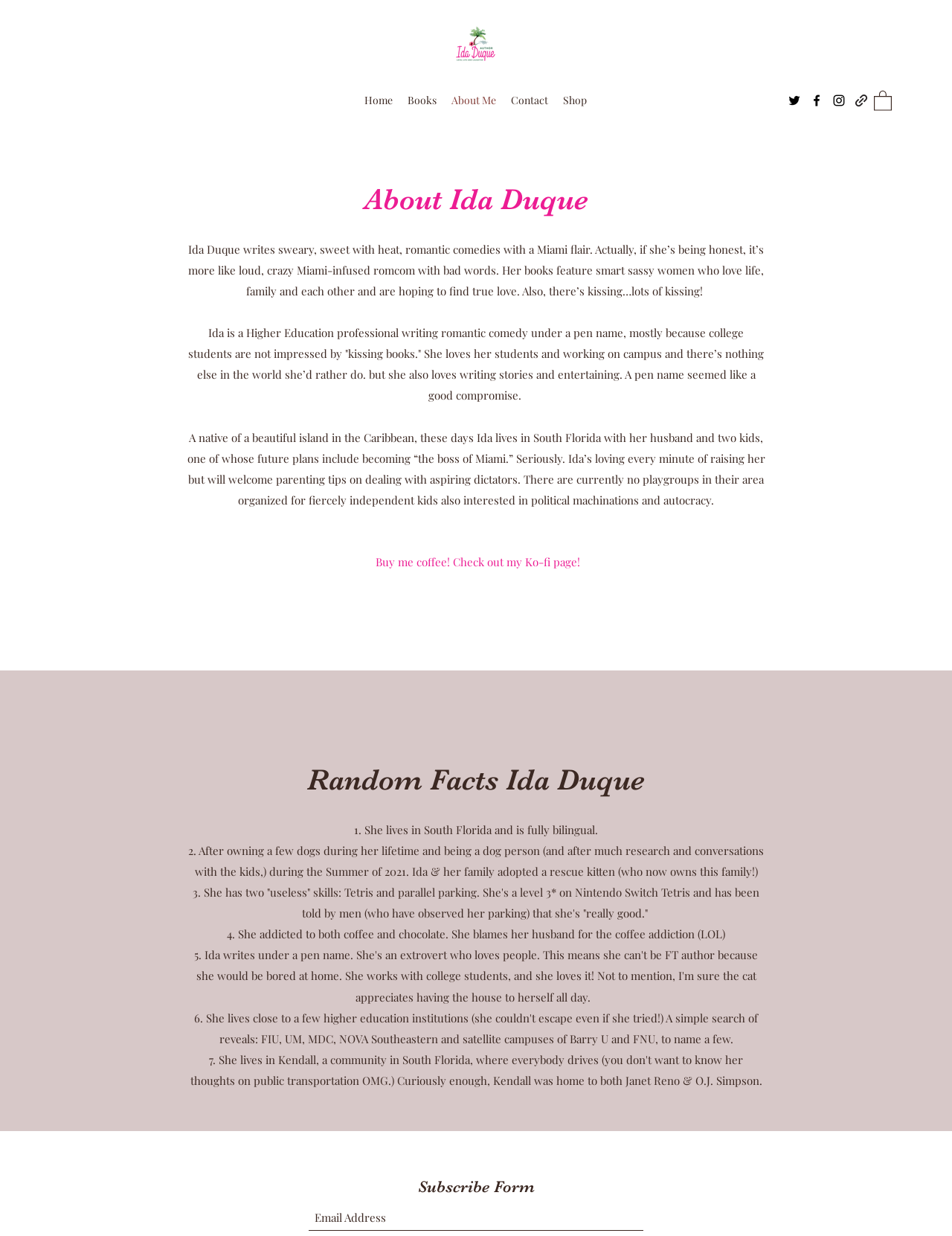Bounding box coordinates should be in the format (top-left x, top-left y, bottom-right x, bottom-right y) and all values should be floating point numbers between 0 and 1. Determine the bounding box coordinate for the UI element described as: Contact

[0.529, 0.072, 0.584, 0.09]